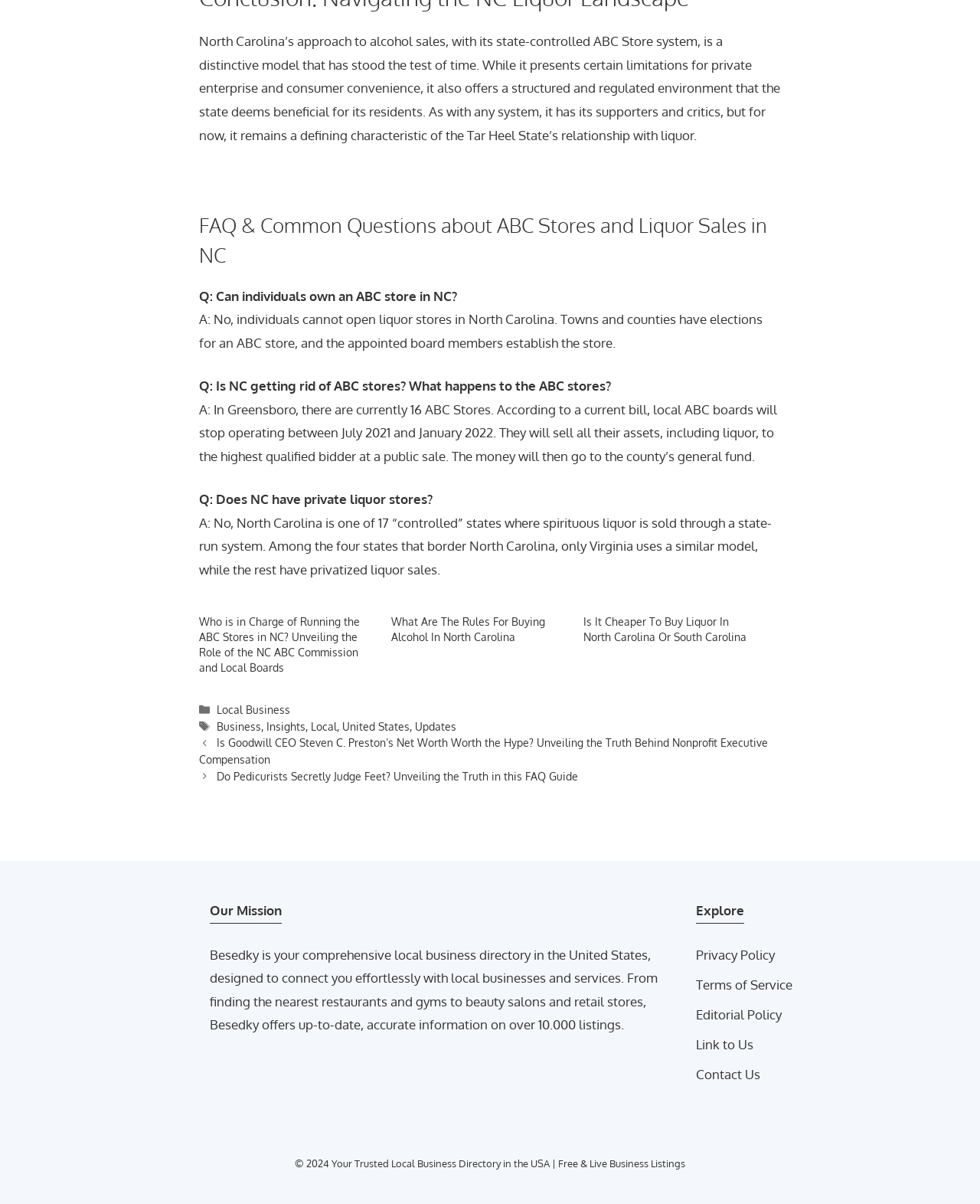What is the main topic of the webpage?
Based on the image, give a one-word or short phrase answer.

ABC Stores and Liquor Sales in NC